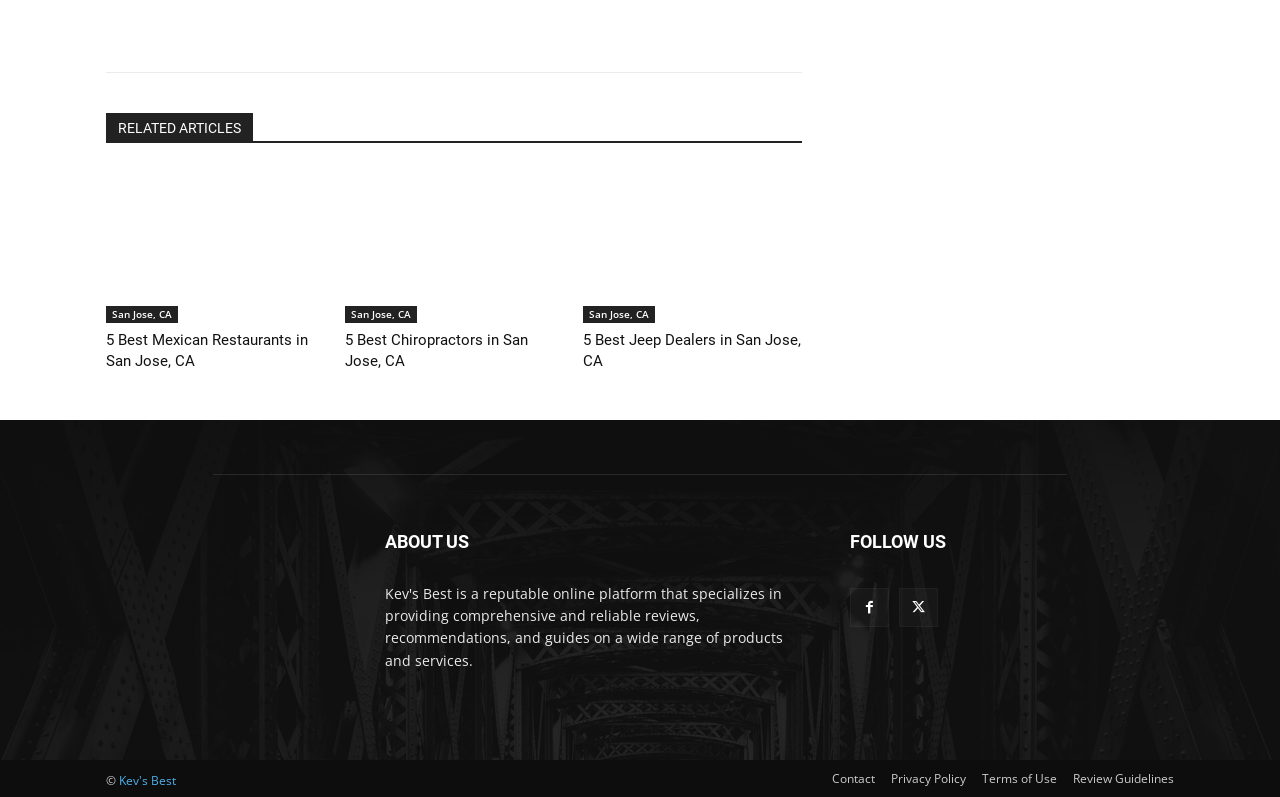Pinpoint the bounding box coordinates of the area that must be clicked to complete this instruction: "Visit the ABOUT US page".

[0.301, 0.666, 0.366, 0.688]